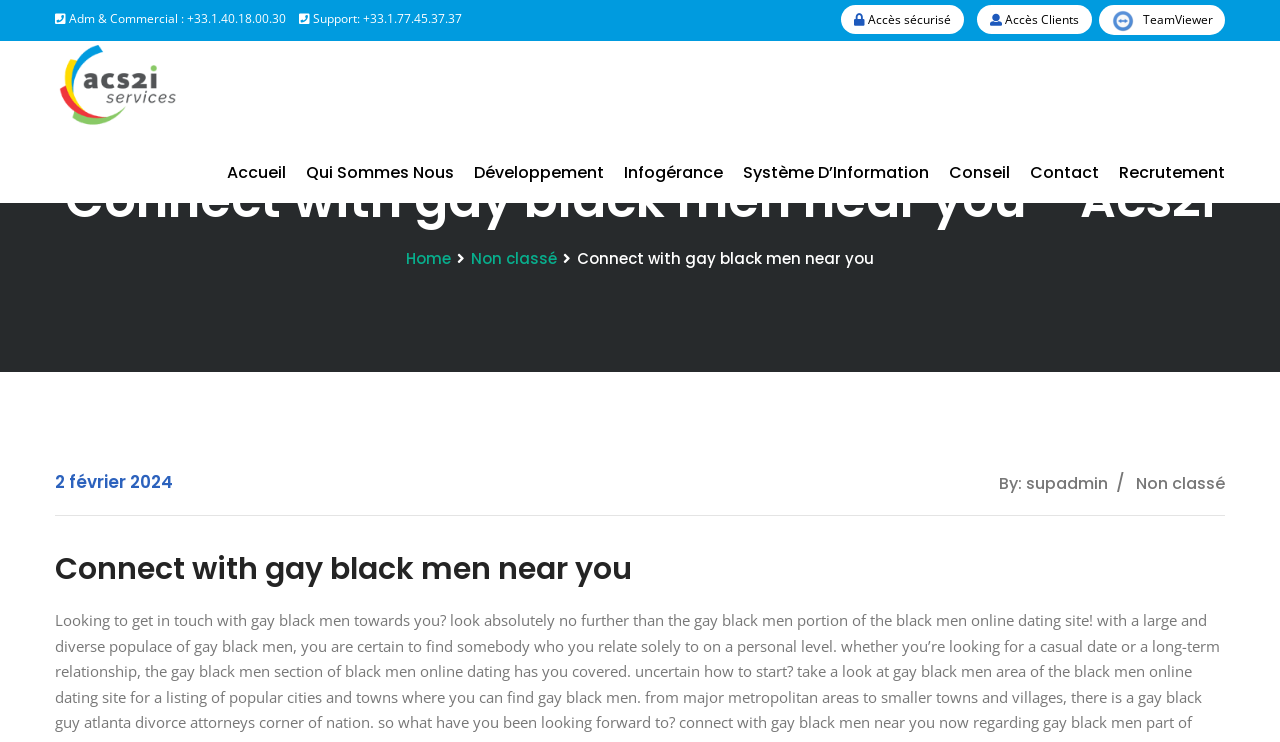Please identify the bounding box coordinates of where to click in order to follow the instruction: "Click on Home".

[0.317, 0.334, 0.352, 0.363]